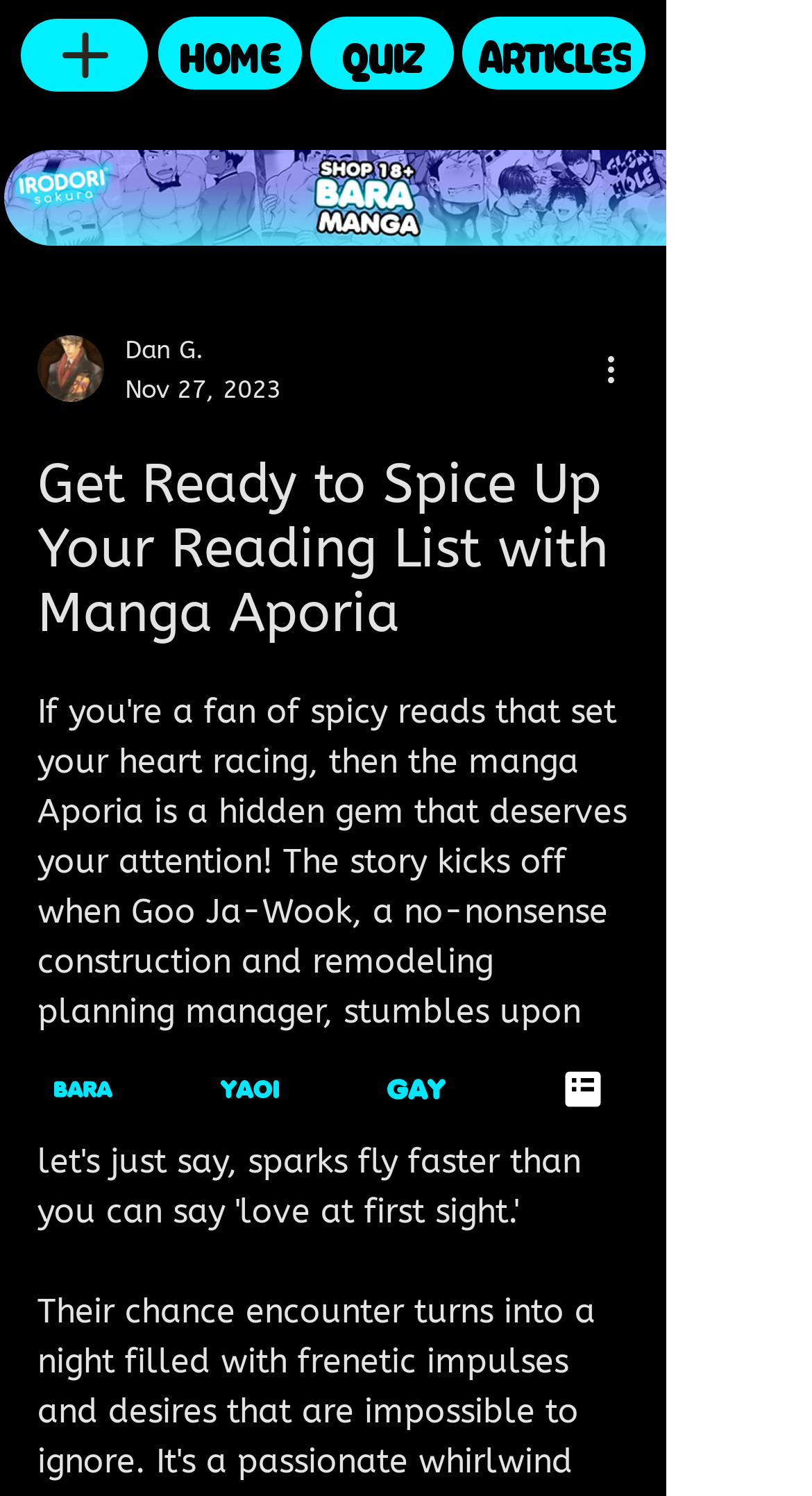Predict the bounding box of the UI element based on this description: "Yaoi".

[0.205, 0.693, 0.41, 0.759]